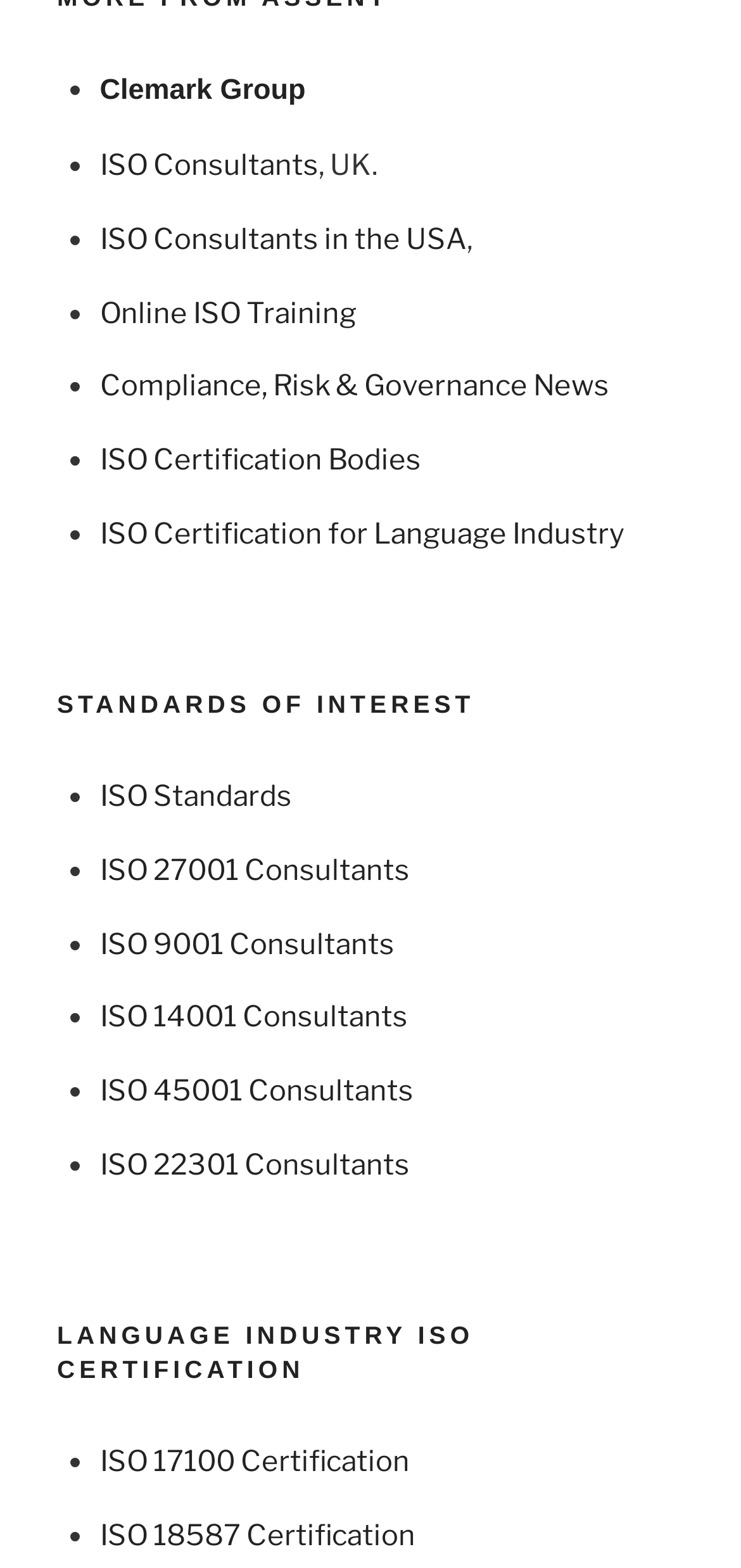Using a single word or phrase, answer the following question: 
What is the topic of the second heading?

LANGUAGE INDUSTRY ISO CERTIFICATION